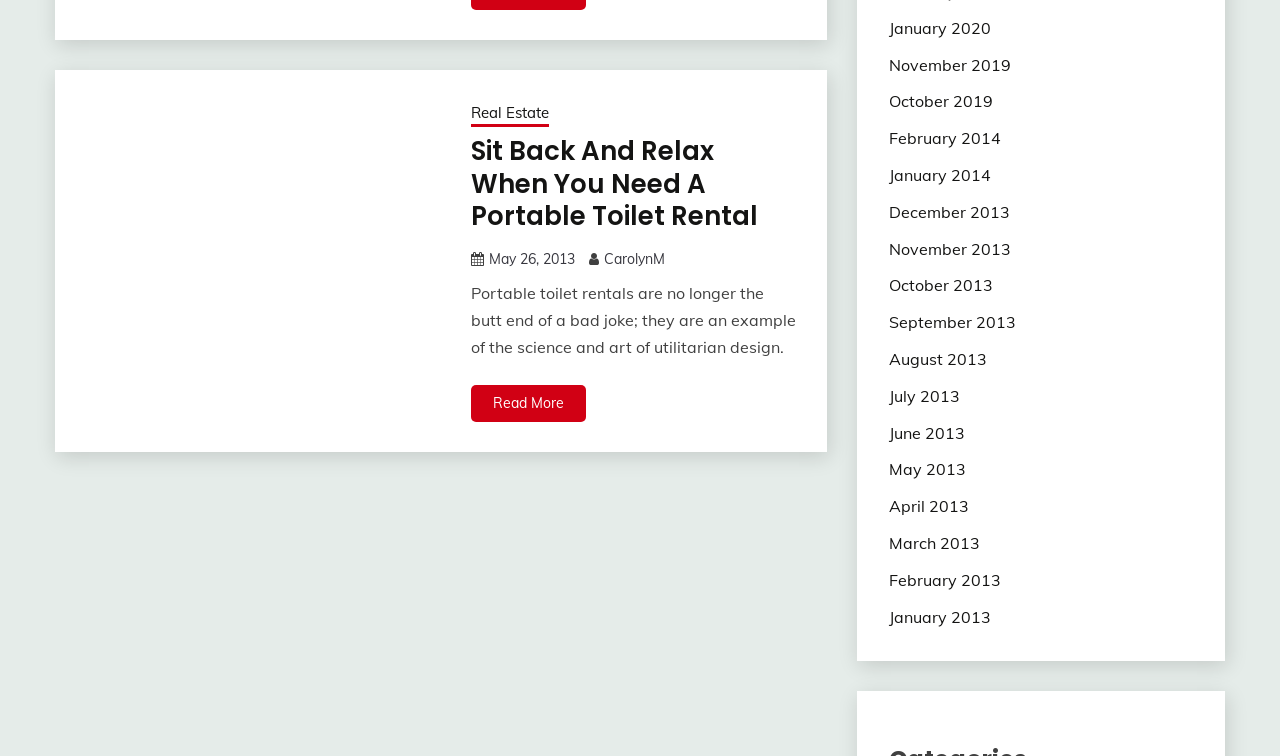Indicate the bounding box coordinates of the element that must be clicked to execute the instruction: "Click on 'Portable Toilet Rental'". The coordinates should be given as four float numbers between 0 and 1, i.e., [left, top, right, bottom].

[0.066, 0.132, 0.344, 0.431]